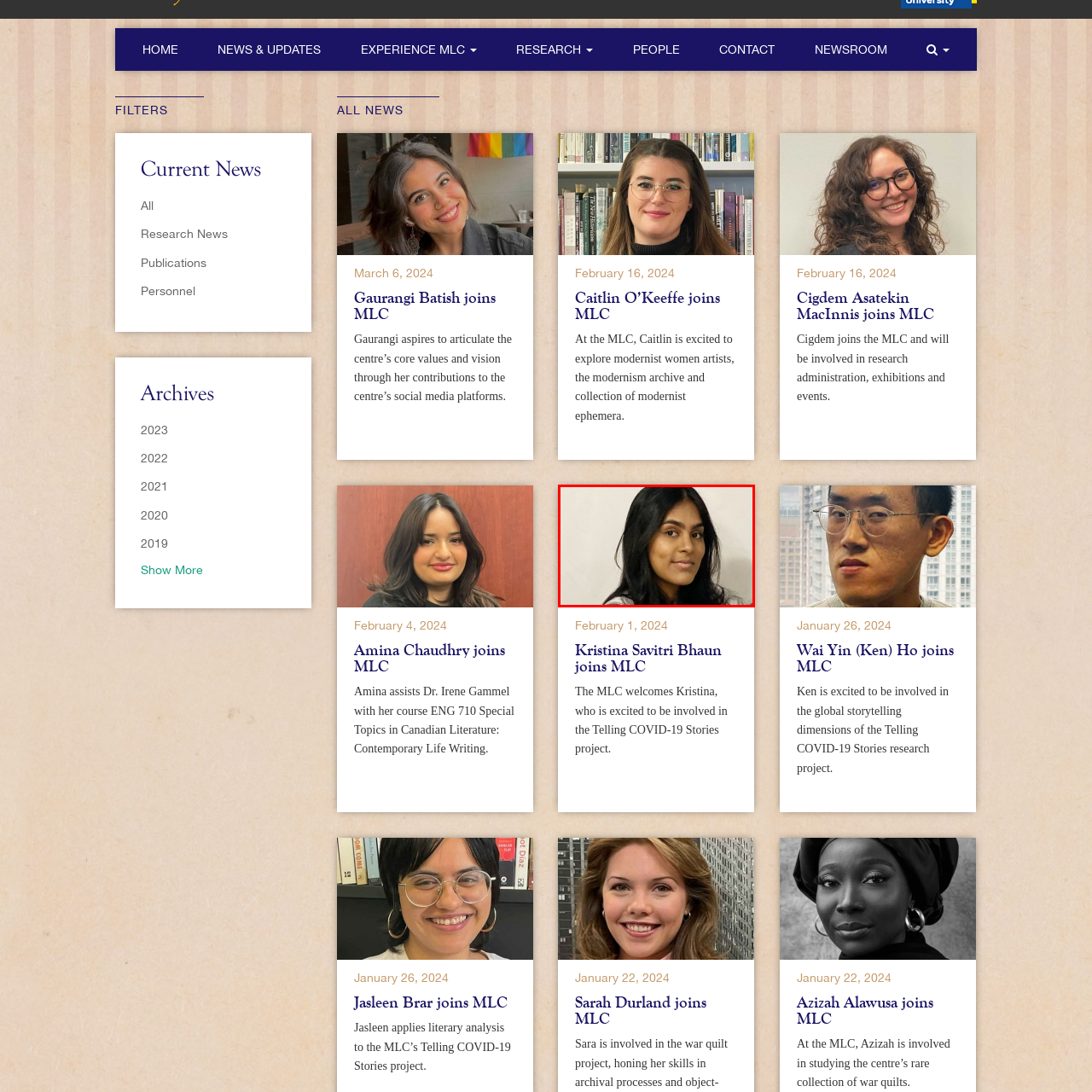Generate a detailed description of the content found inside the red-outlined section of the image.

The image features Kristina Savitri Bhaun, a new member of the MLC (Modern Literature Centre). Kristina is depicted with a contemplative expression, wearing a casual top and posing with her hair down. The background is neutral, emphasizing her as the focal point of the image. This picture is part of the announcement titled "Kristina Savitri Bhaun joins MLC," highlighting her enthusiasm to participate in the Telling COVID-19 Stories project. The announcement notes her excitement about contributing to this significant endeavor, indicating her role within the centre.